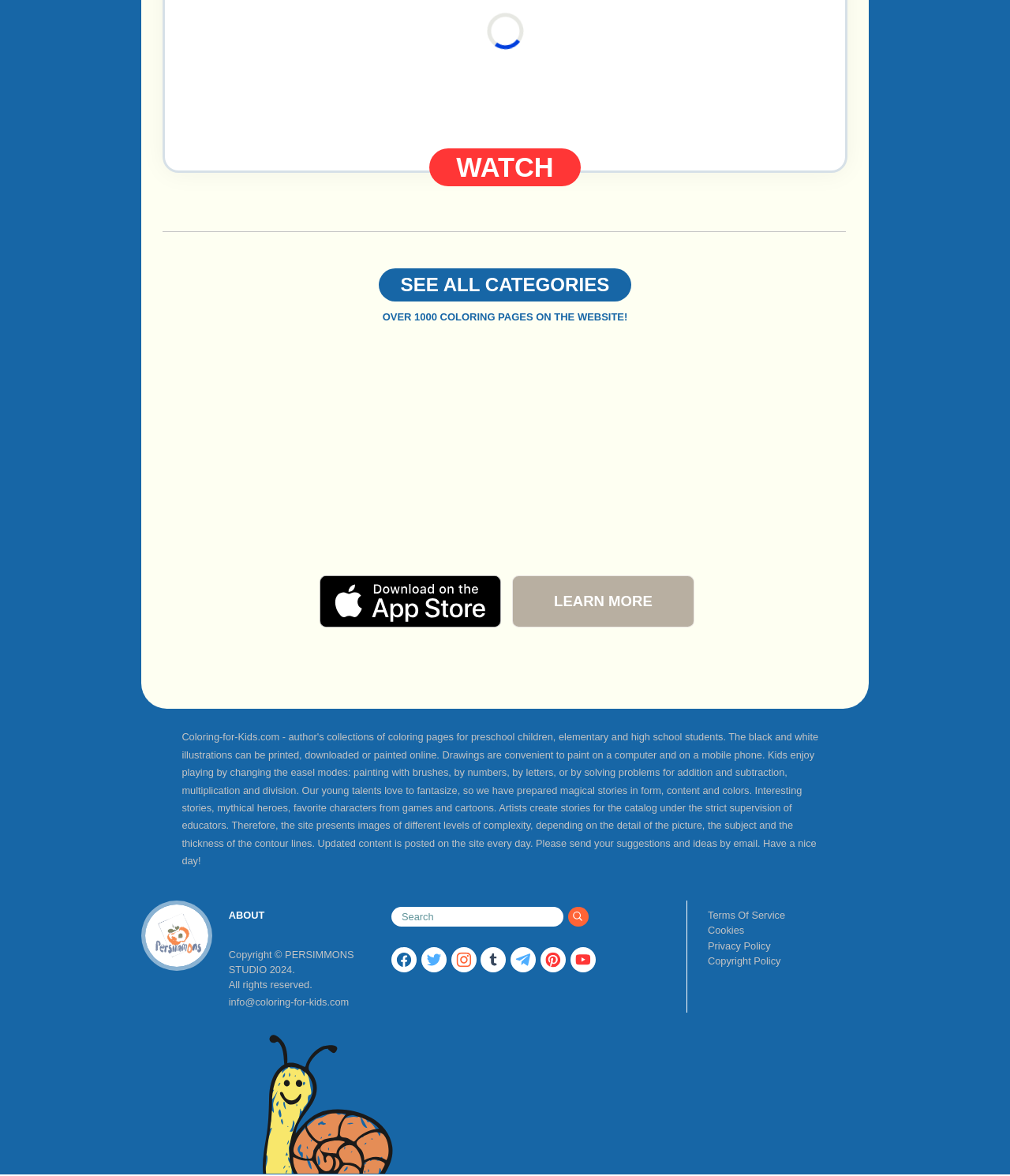Provide the bounding box coordinates for the UI element that is described by this text: "LEARN MORE". The coordinates should be in the form of four float numbers between 0 and 1: [left, top, right, bottom].

[0.507, 0.489, 0.687, 0.534]